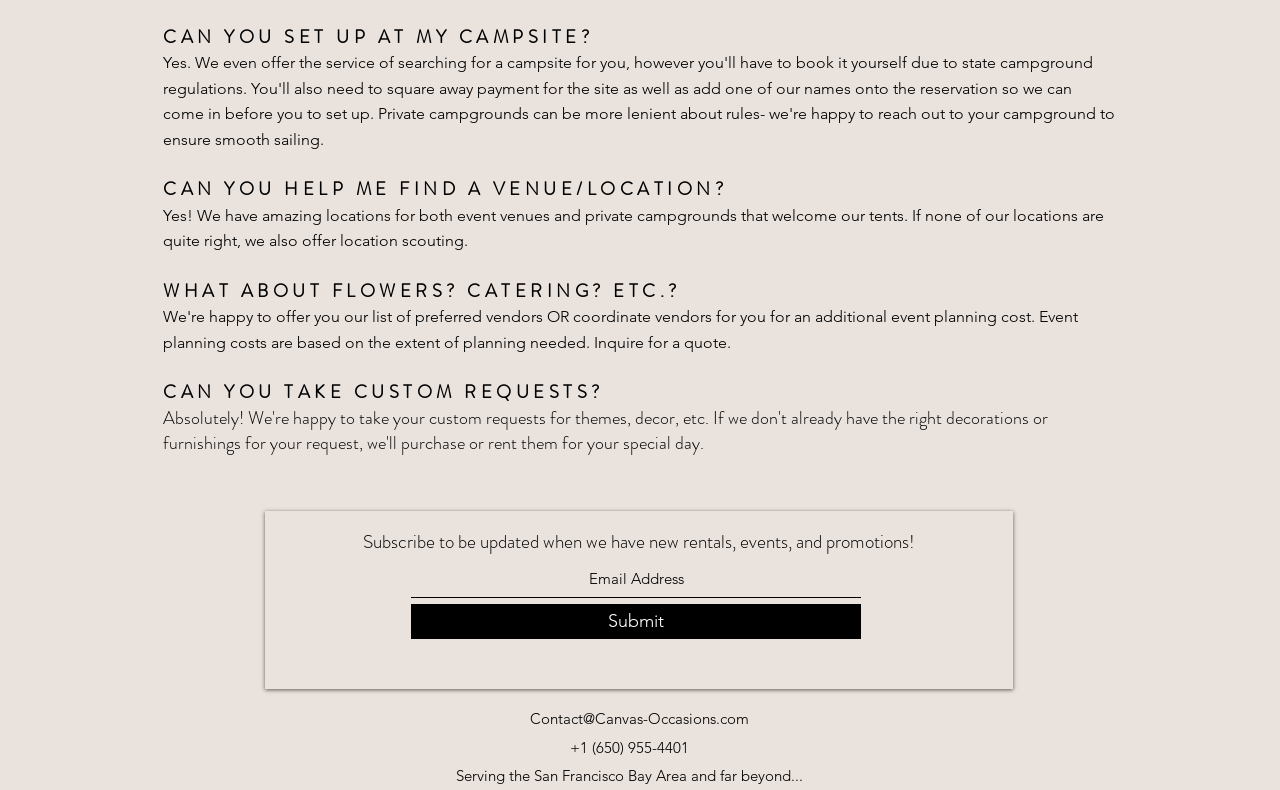Find the bounding box coordinates for the HTML element described as: "aria-label="Email Address" name="email" placeholder="Email Address"". The coordinates should consist of four float values between 0 and 1, i.e., [left, top, right, bottom].

[0.321, 0.712, 0.673, 0.756]